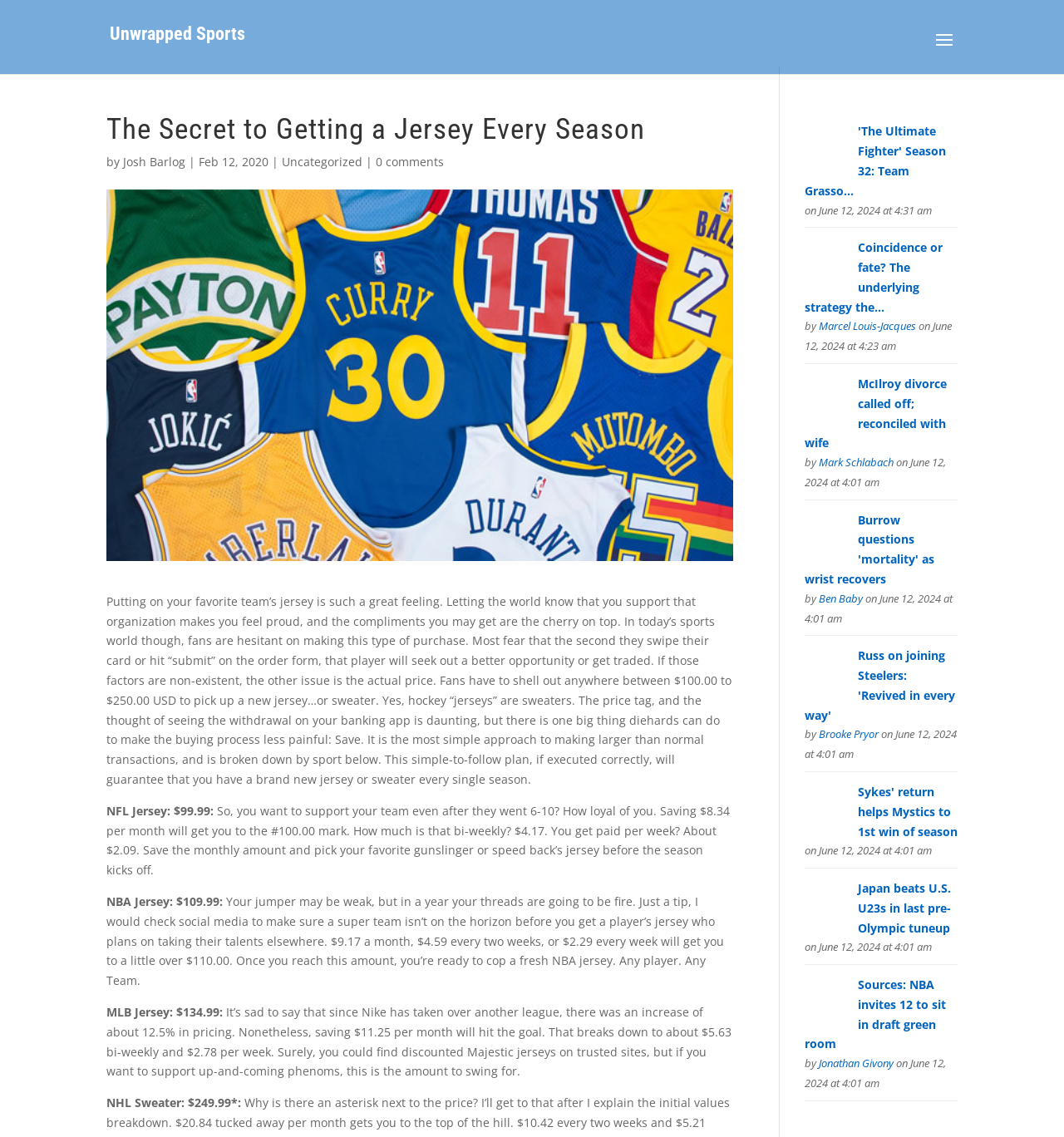Please provide the main heading of the webpage content.

The Secret to Getting a Jersey Every Season